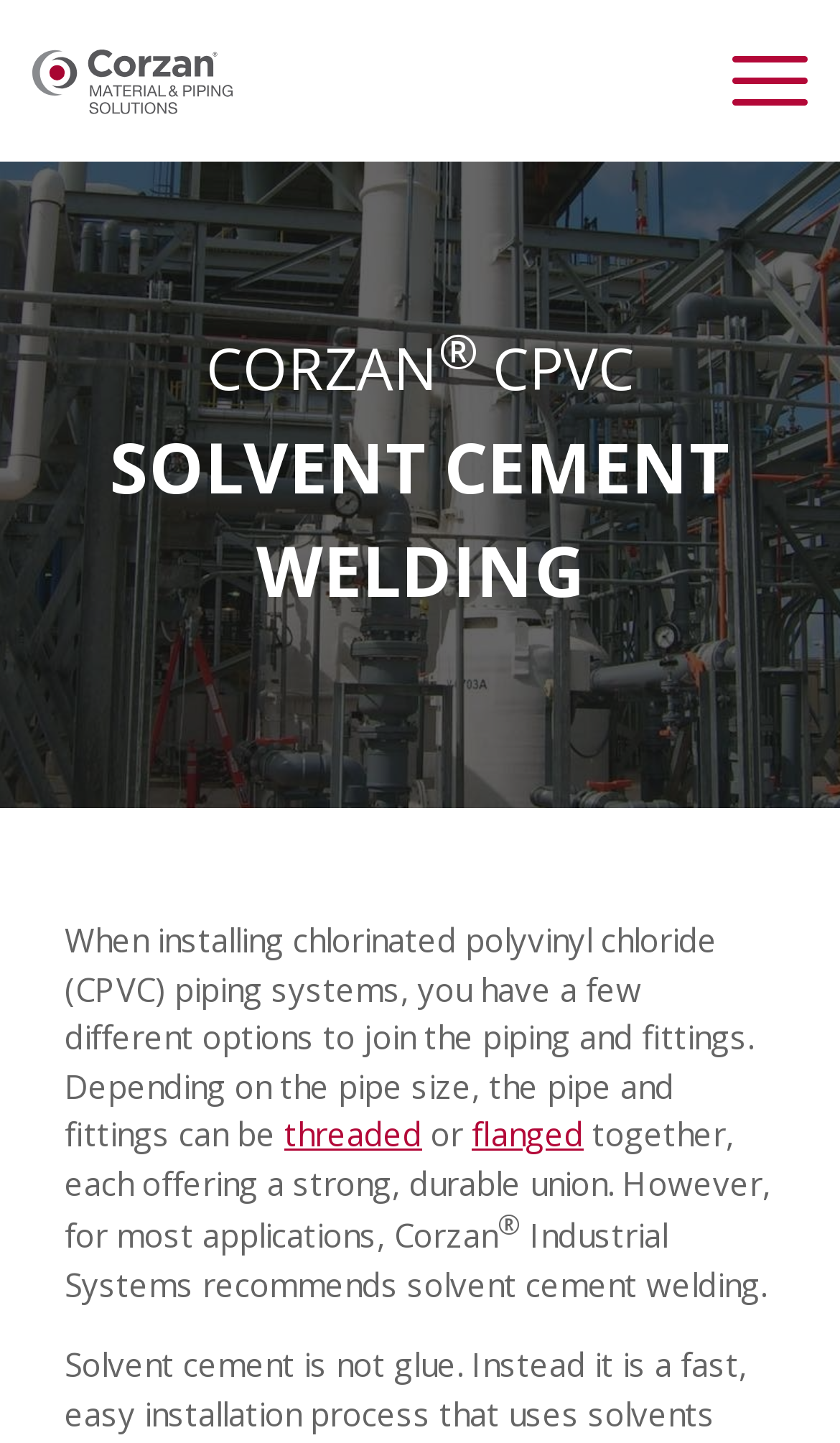Use a single word or phrase to answer the question: 
What is the recommended joining method for CPVC pipe and fittings?

Solvent cement welding